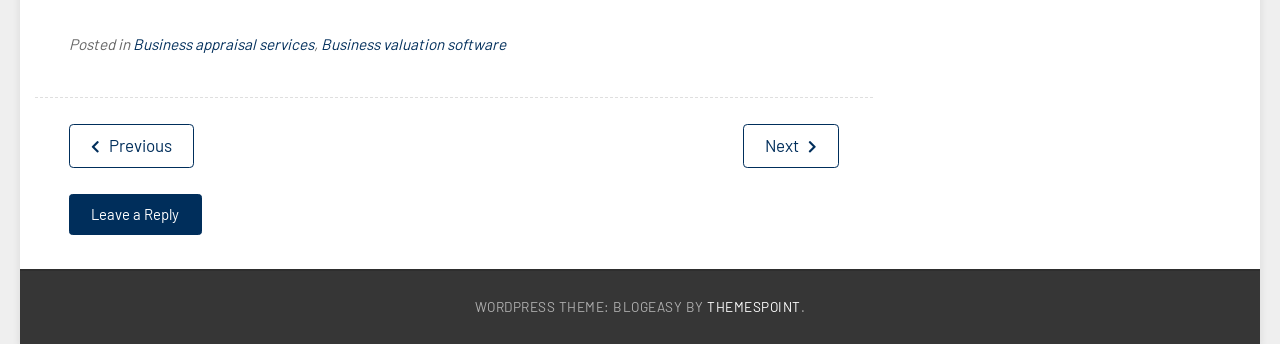Determine the bounding box coordinates of the UI element described by: "Business valuation software".

[0.251, 0.102, 0.395, 0.155]